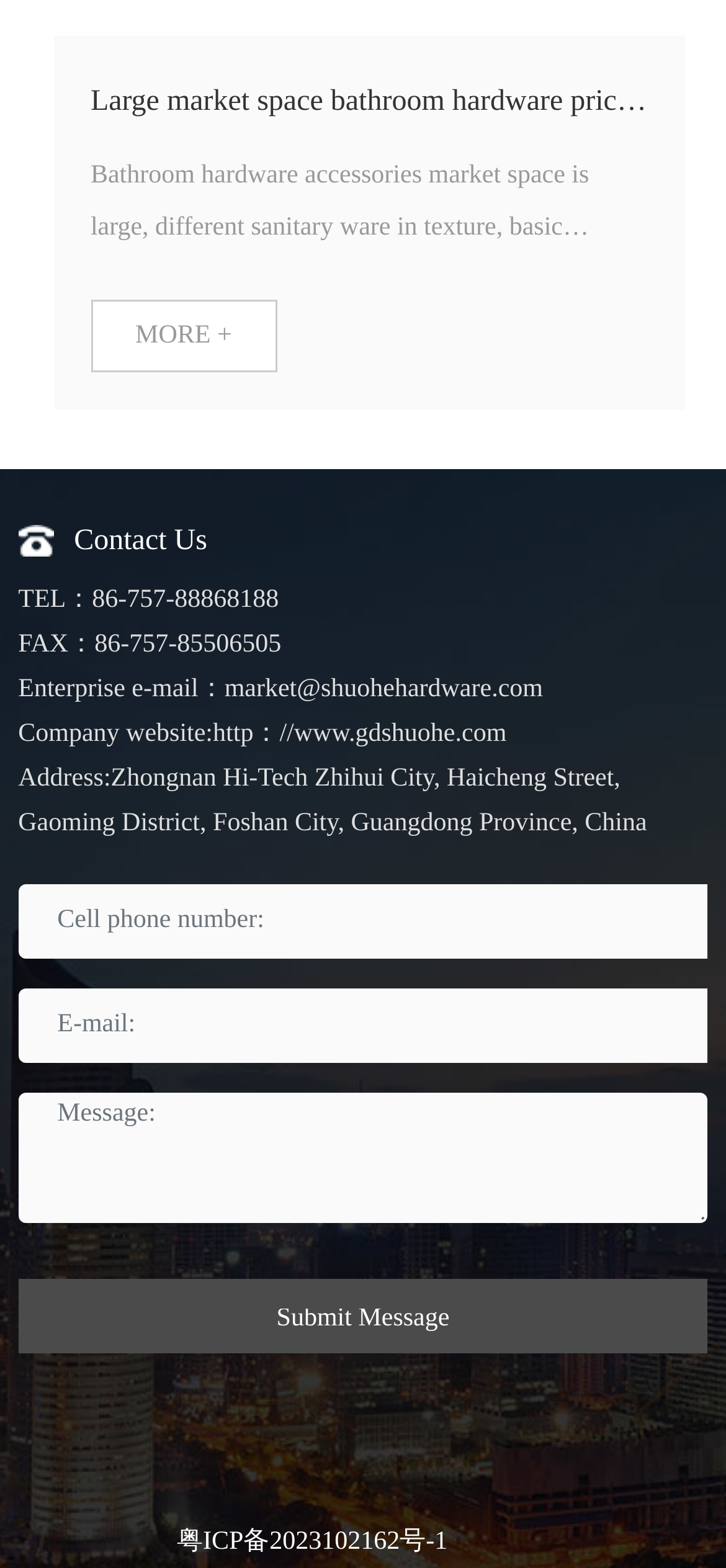Please specify the bounding box coordinates for the clickable region that will help you carry out the instruction: "Visit the company website".

[0.293, 0.46, 0.698, 0.477]